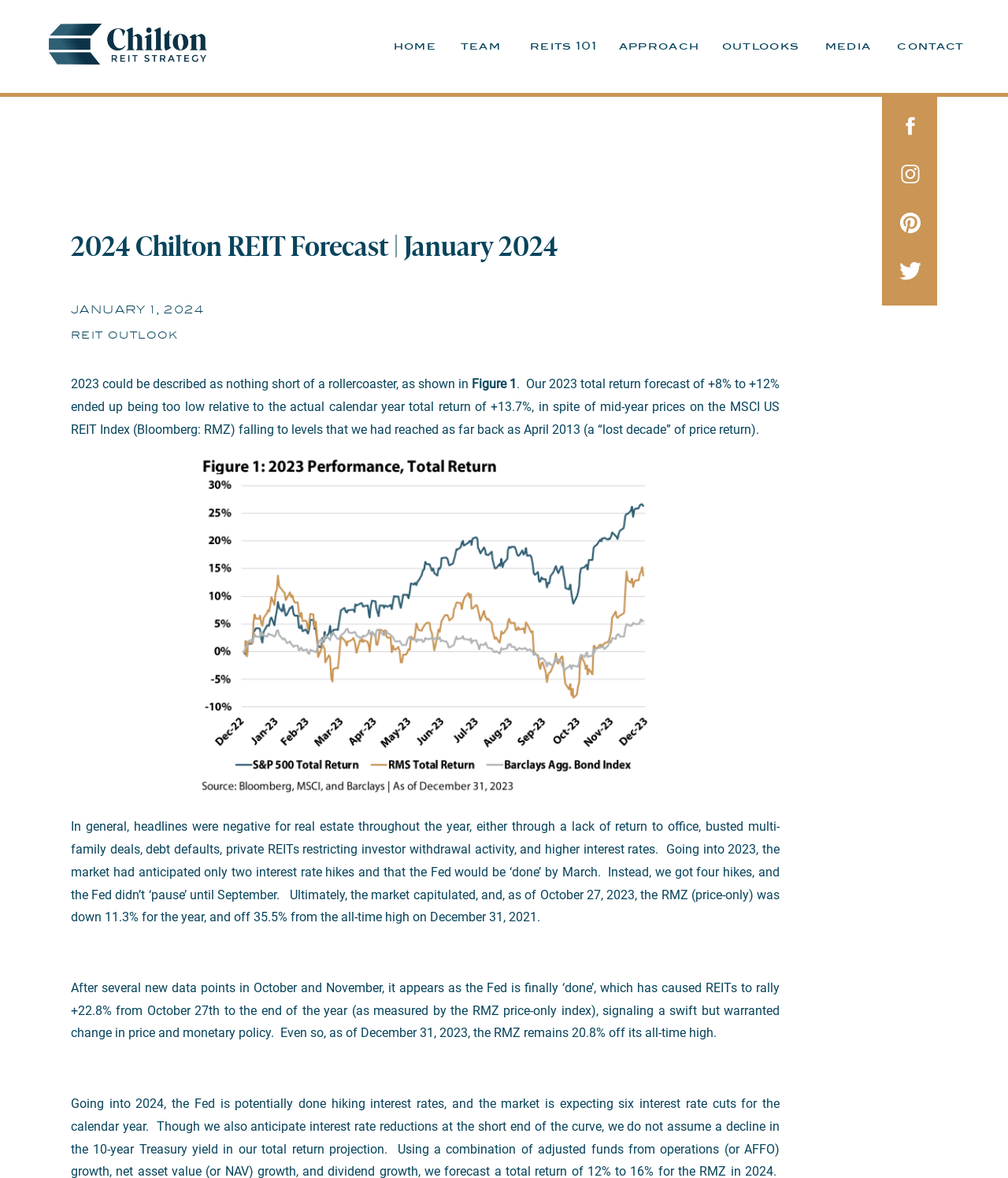Can you look at the image and give a comprehensive answer to the question:
What is the total return forecast mentioned in the webpage?

I found the answer by reading the StaticText '2023 could be described as nothing short of a rollercoaster, as shown in...' which mentions 'Our 2023 total return forecast of +8% to +12%...'.